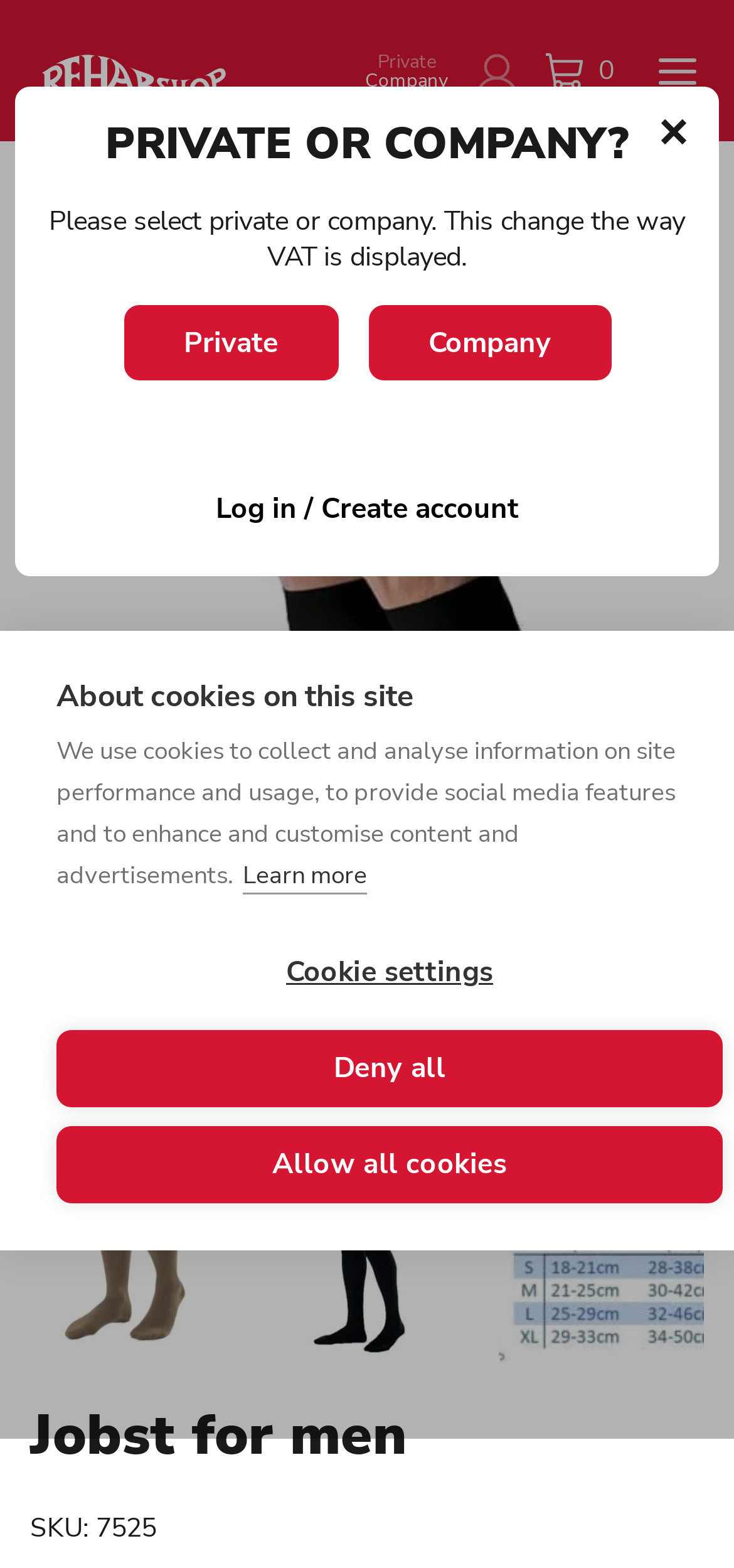Provide the bounding box coordinates of the HTML element described by the text: "Private". The coordinates should be in the format [left, top, right, bottom] with values between 0 and 1.

[0.168, 0.194, 0.46, 0.243]